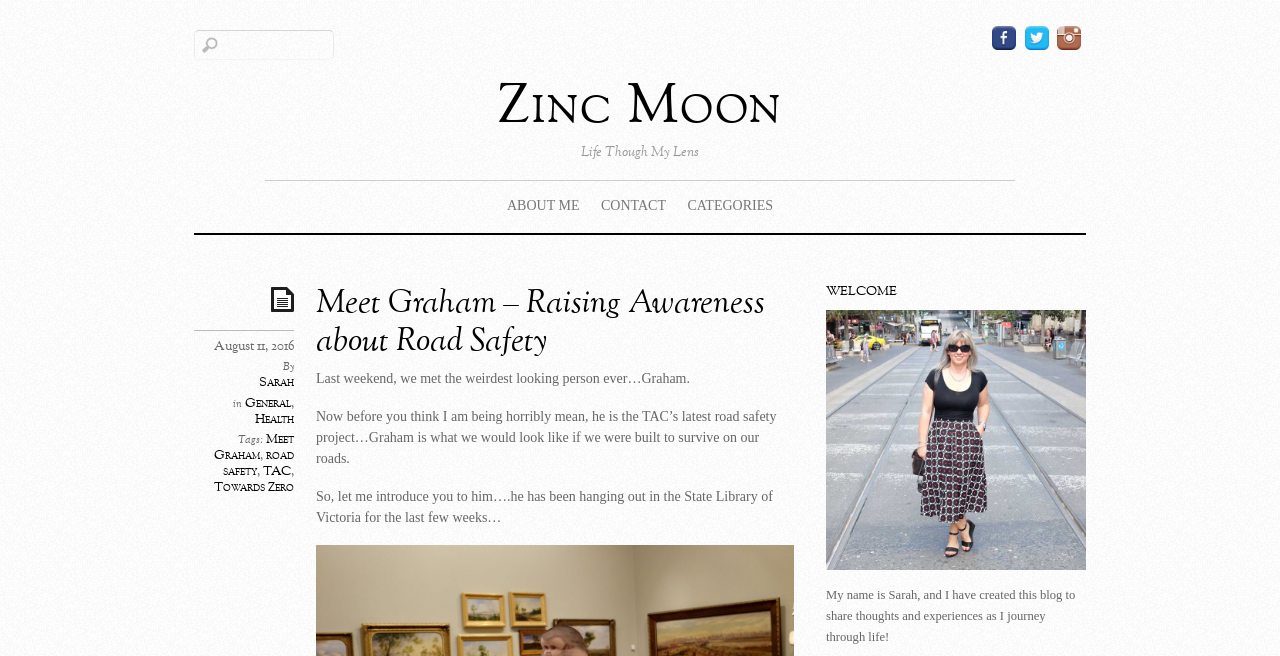Answer in one word or a short phrase: 
What is the author of the latest article?

Sarah